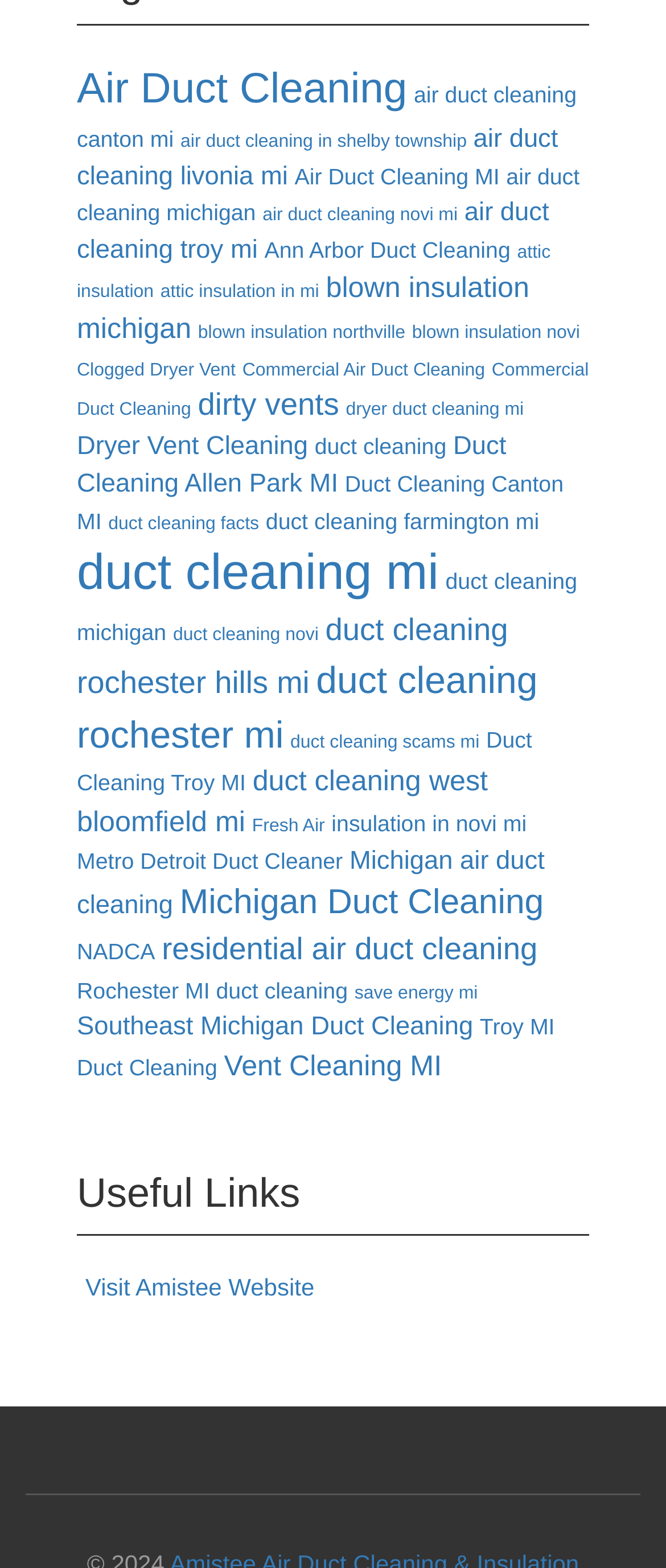Determine the bounding box coordinates of the section I need to click to execute the following instruction: "Learn about attic insulation". Provide the coordinates as four float numbers between 0 and 1, i.e., [left, top, right, bottom].

[0.115, 0.154, 0.827, 0.193]